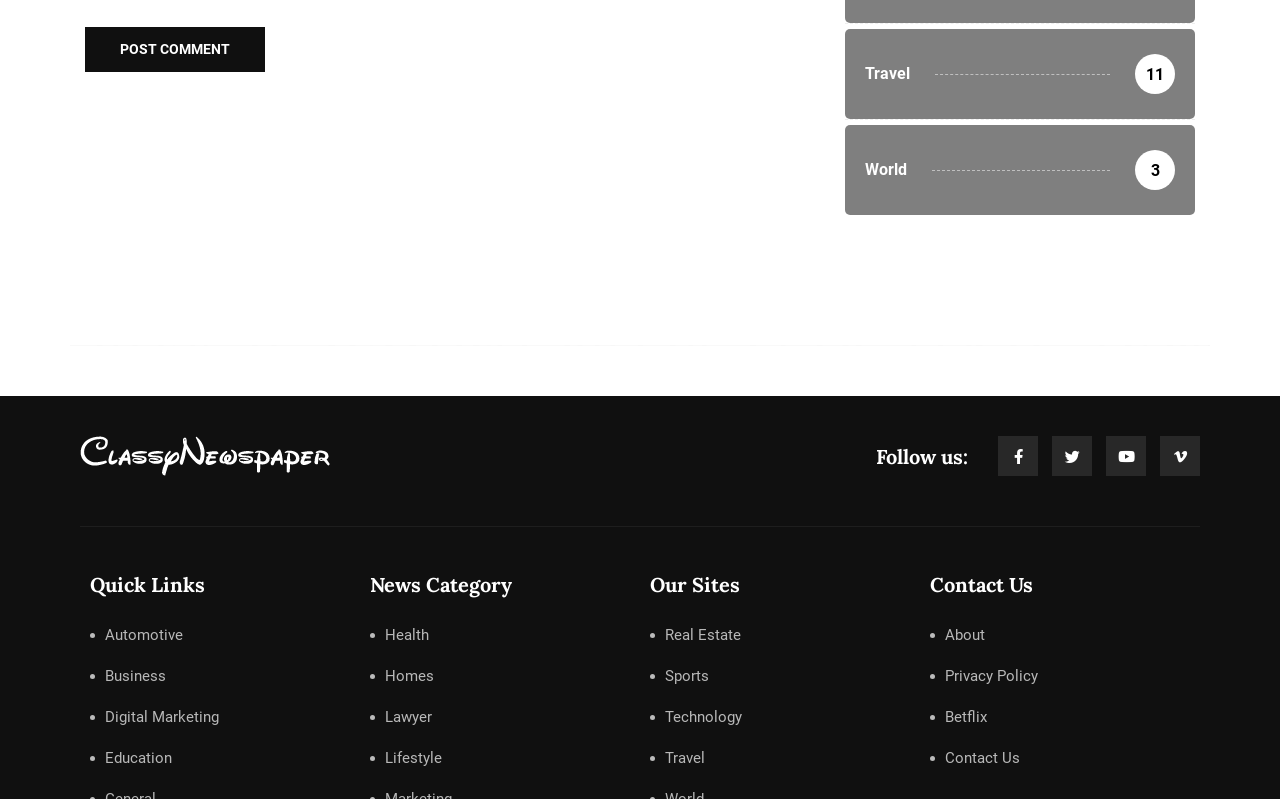Using the description: "Sports", determine the UI element's bounding box coordinates. Ensure the coordinates are in the format of four float numbers between 0 and 1, i.e., [left, top, right, bottom].

[0.508, 0.824, 0.554, 0.869]